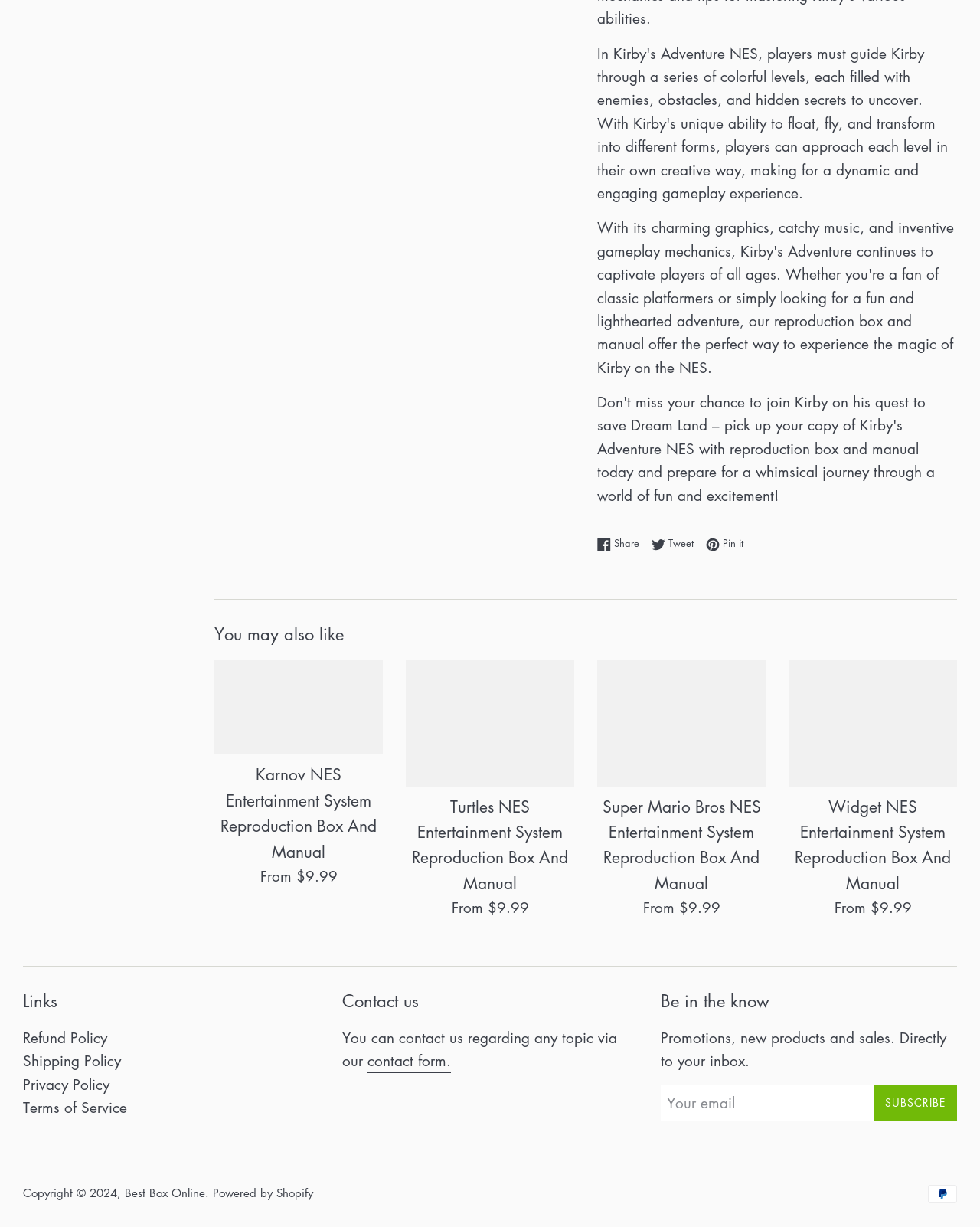Given the element description: "Tweet Tweet on Twitter", predict the bounding box coordinates of the UI element it refers to, using four float numbers between 0 and 1, i.e., [left, top, right, bottom].

[0.665, 0.436, 0.716, 0.449]